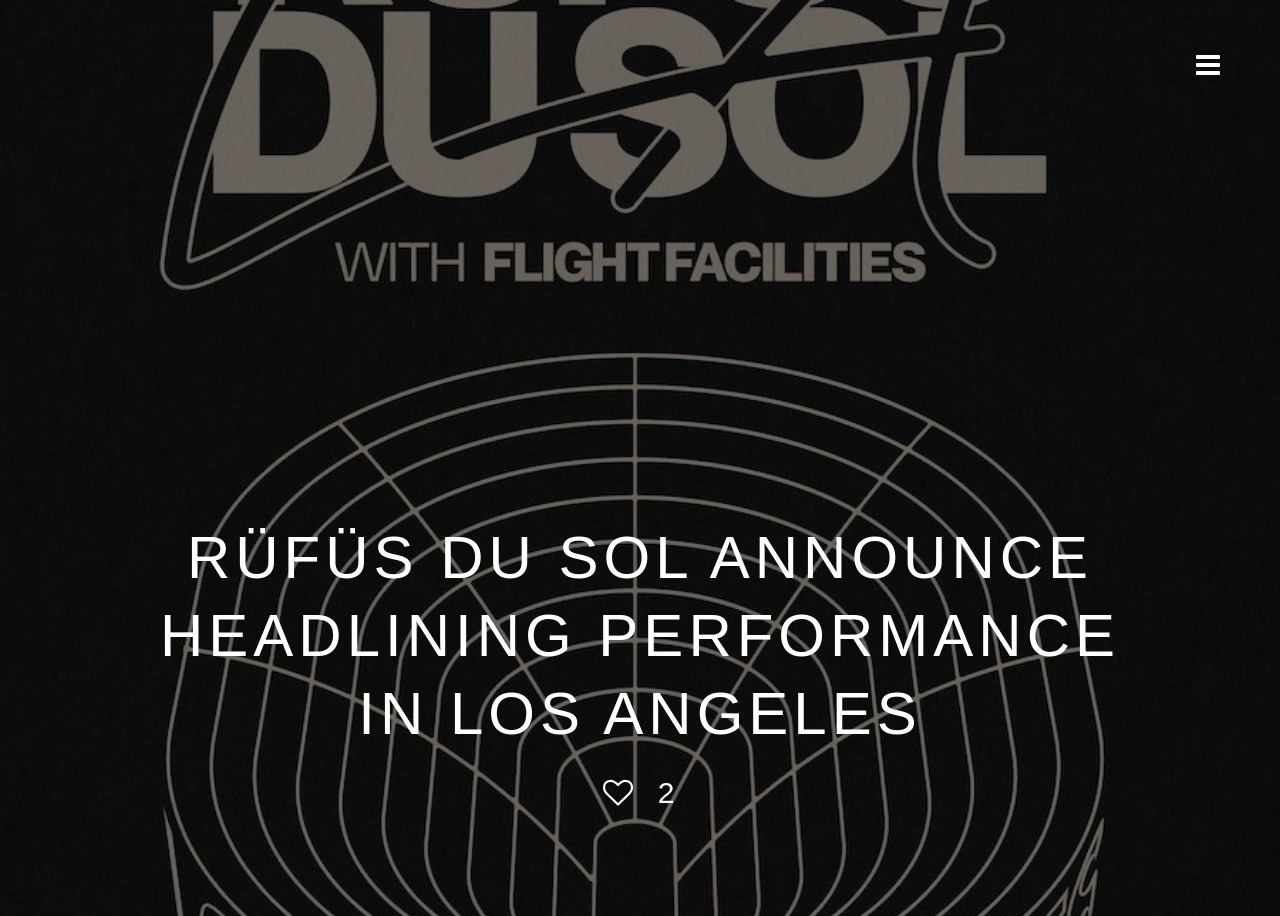Can you determine the main header of this webpage?

RÜFÜS DU SOL ANNOUNCE HEADLINING PERFORMANCE IN LOS ANGELES